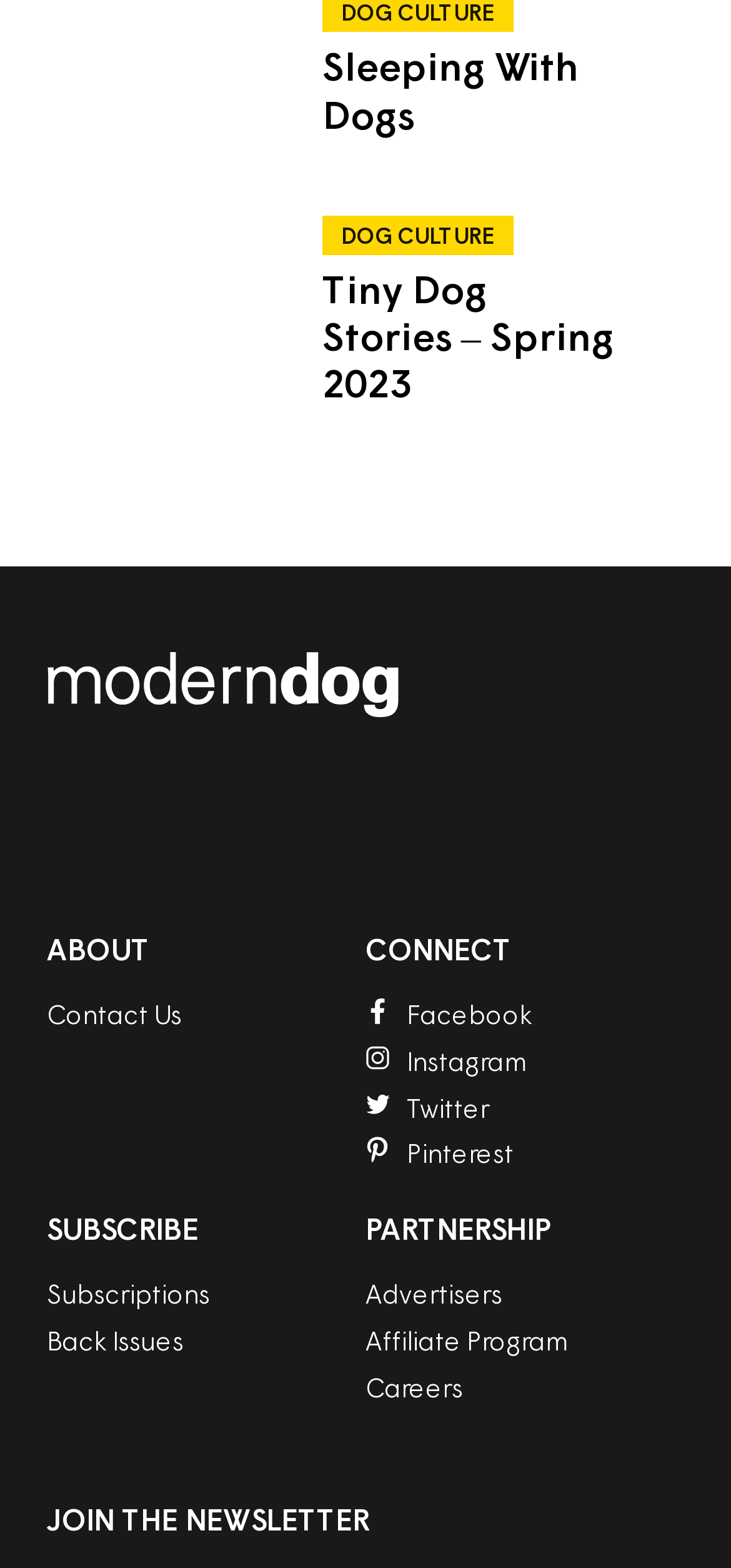Kindly determine the bounding box coordinates for the clickable area to achieve the given instruction: "View services in Kitchener".

None